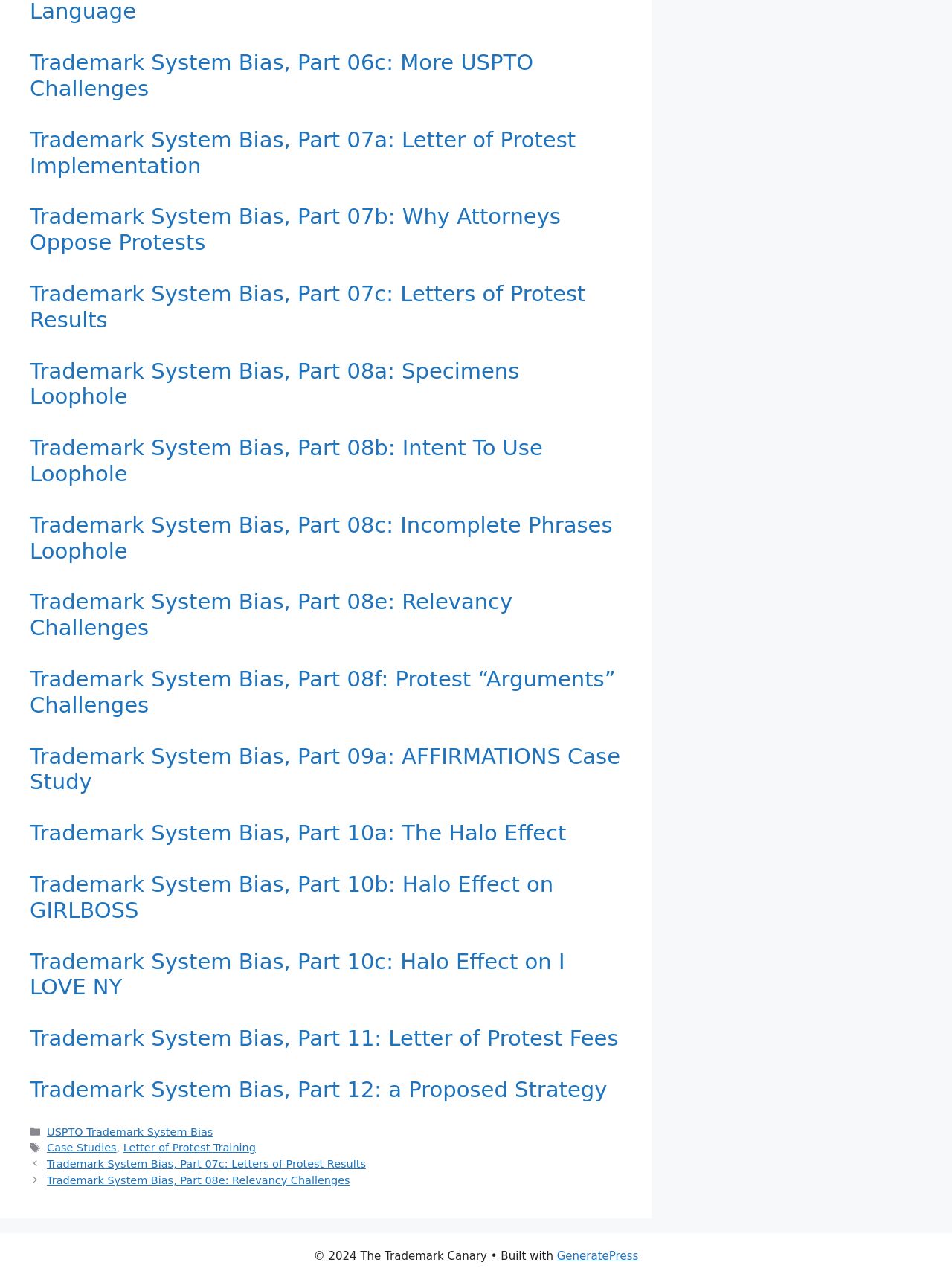Please respond to the question with a concise word or phrase:
What is the theme of the articles in the 'Posts' section?

Case Studies